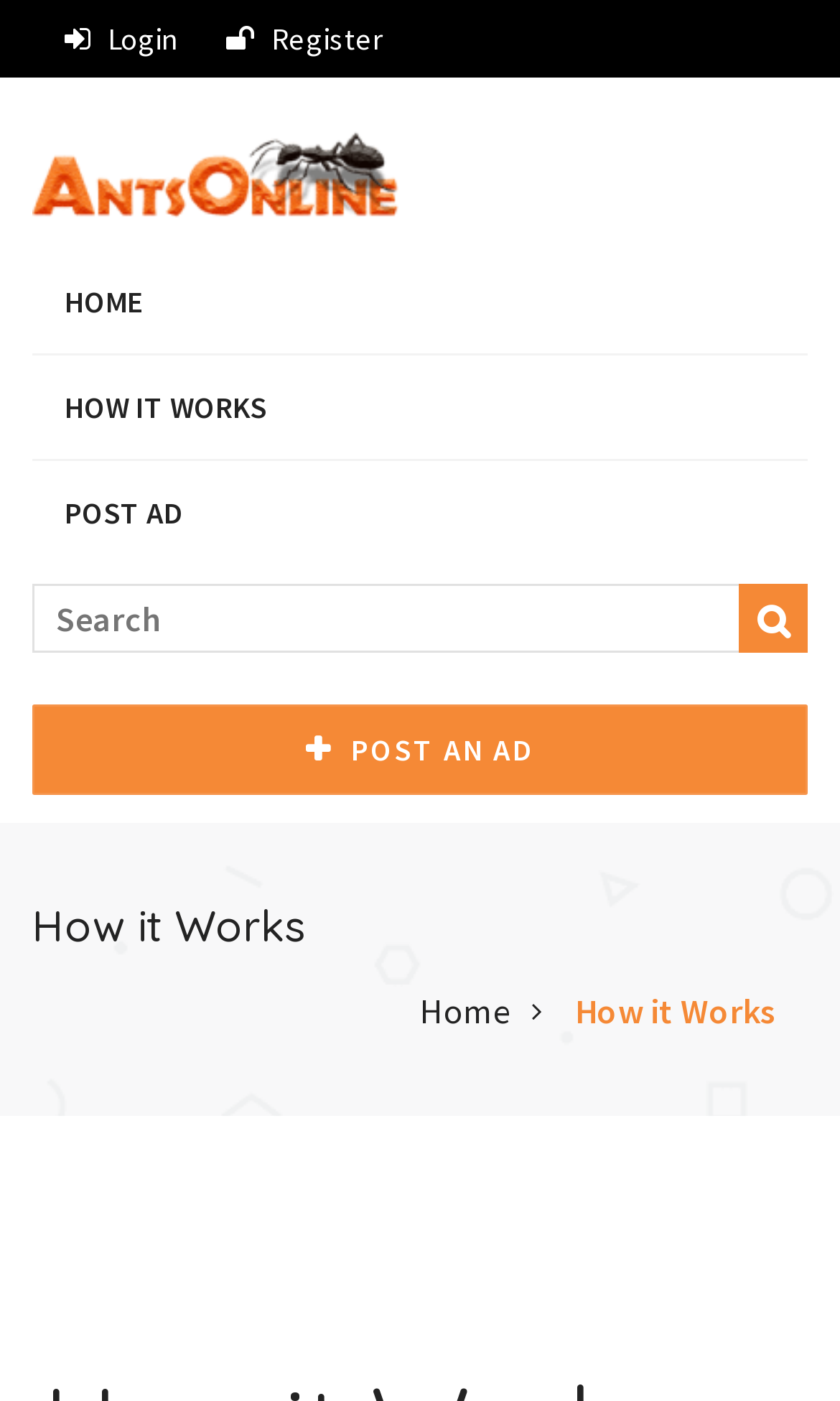Reply to the question with a brief word or phrase: How many navigation links are on the top of the page?

5